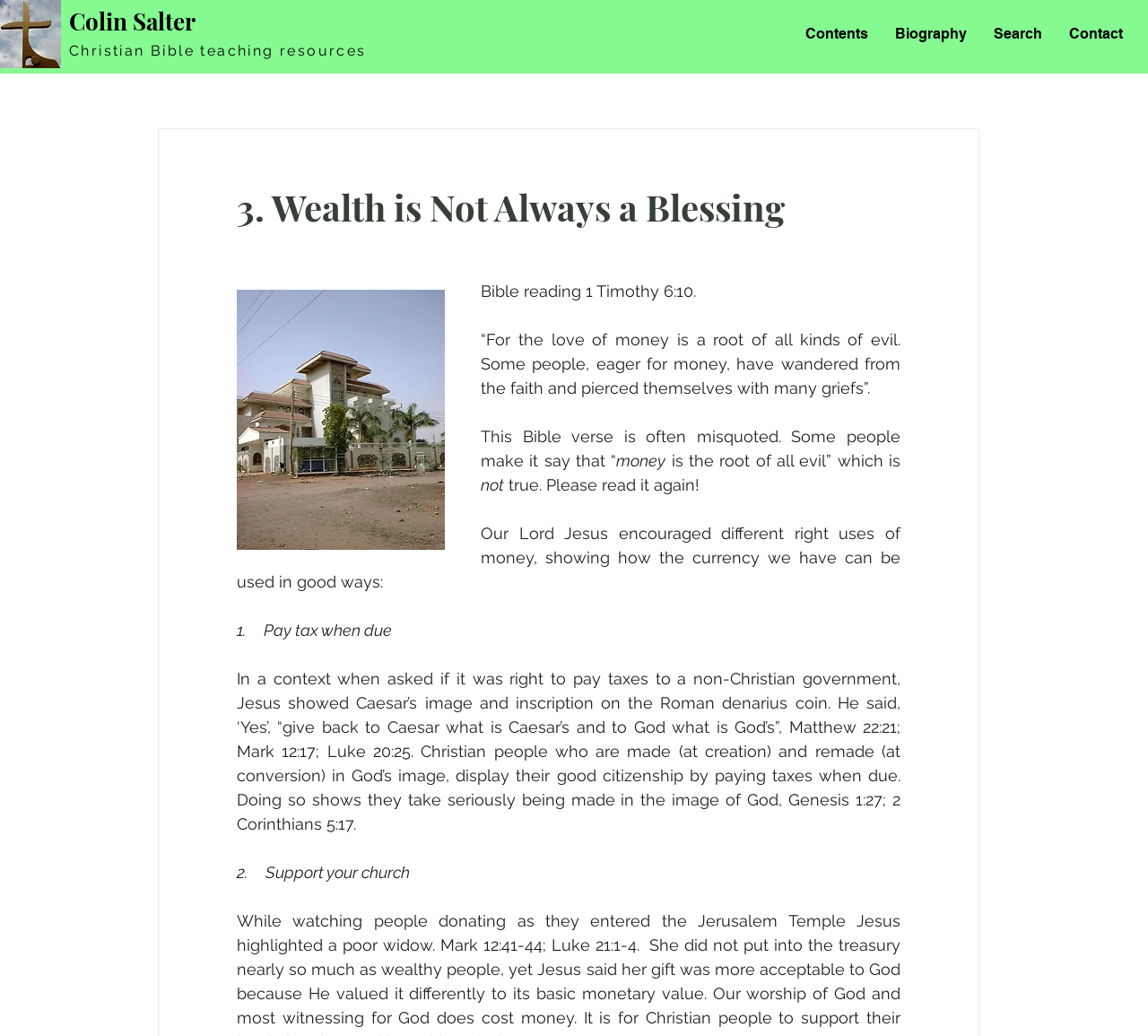Using the provided element description, identify the bounding box coordinates as (top-left x, top-left y, bottom-right x, bottom-right y). Ensure all values are between 0 and 1. Description: Search

[0.854, 0.011, 0.92, 0.055]